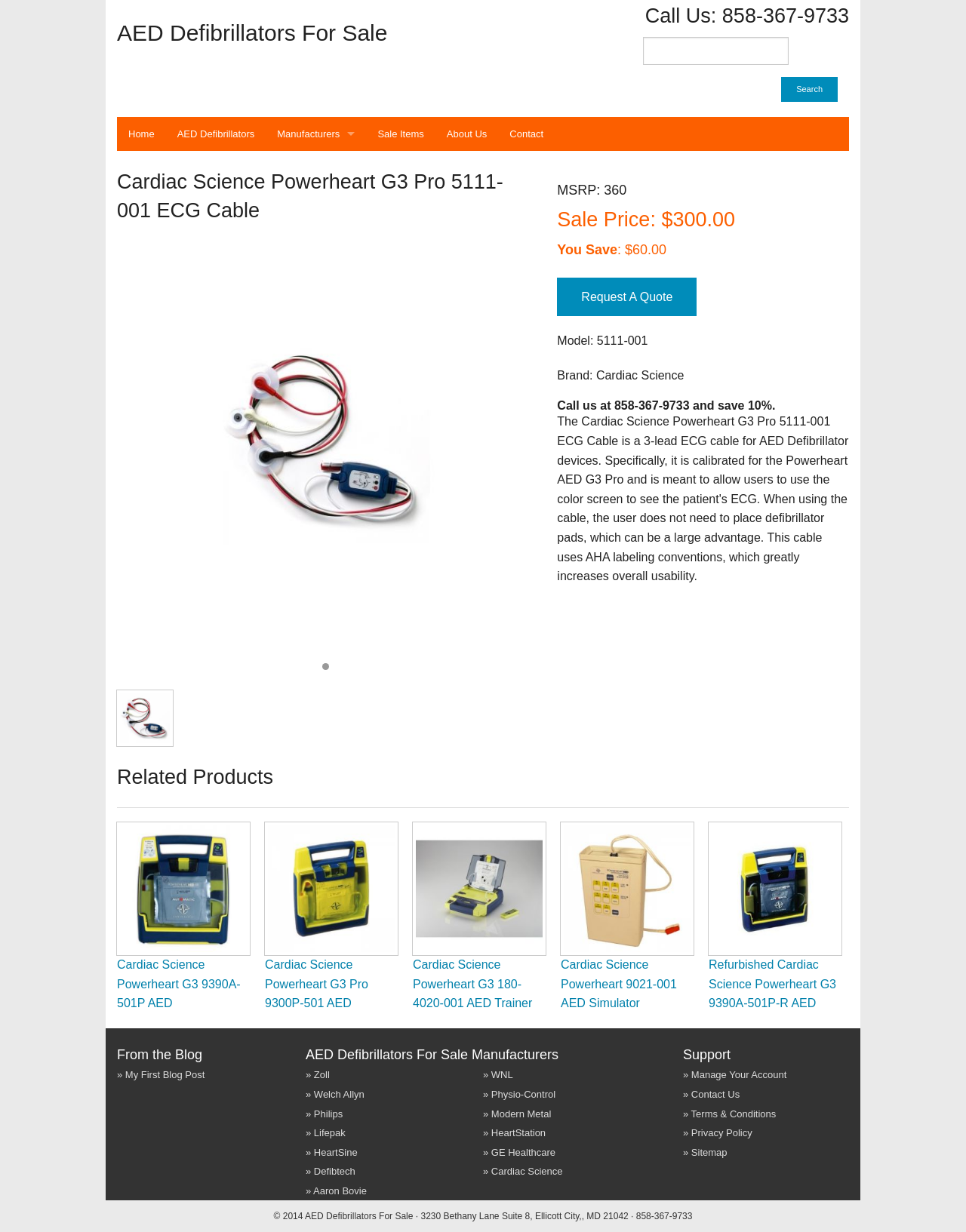How much can you save by calling the phone number?
Using the image as a reference, give an elaborate response to the question.

According to the webpage, calling the phone number 858-367-9733 can save 10% as mentioned in the text 'Call us at 858-367-9733 and save 10%.'.